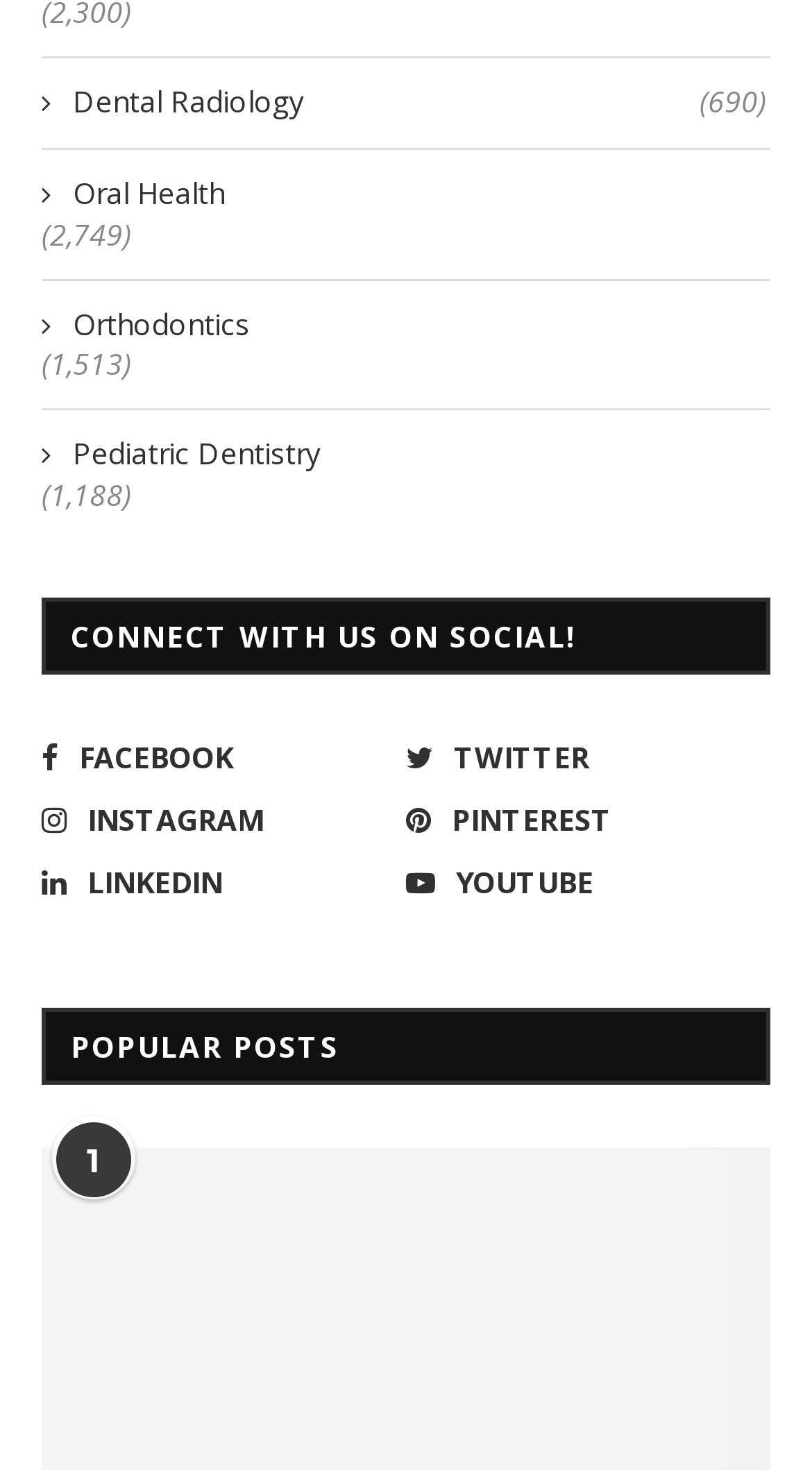Answer the question using only one word or a concise phrase: What is the section title below the social media links?

POPULAR POSTS